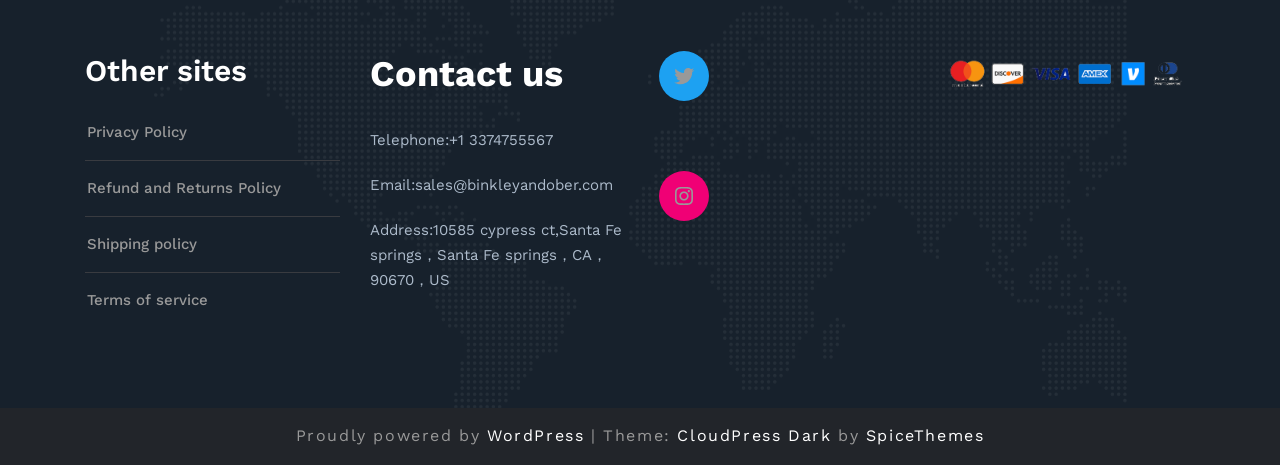What is the platform that powers the website?
Answer the question using a single word or phrase, according to the image.

WordPress